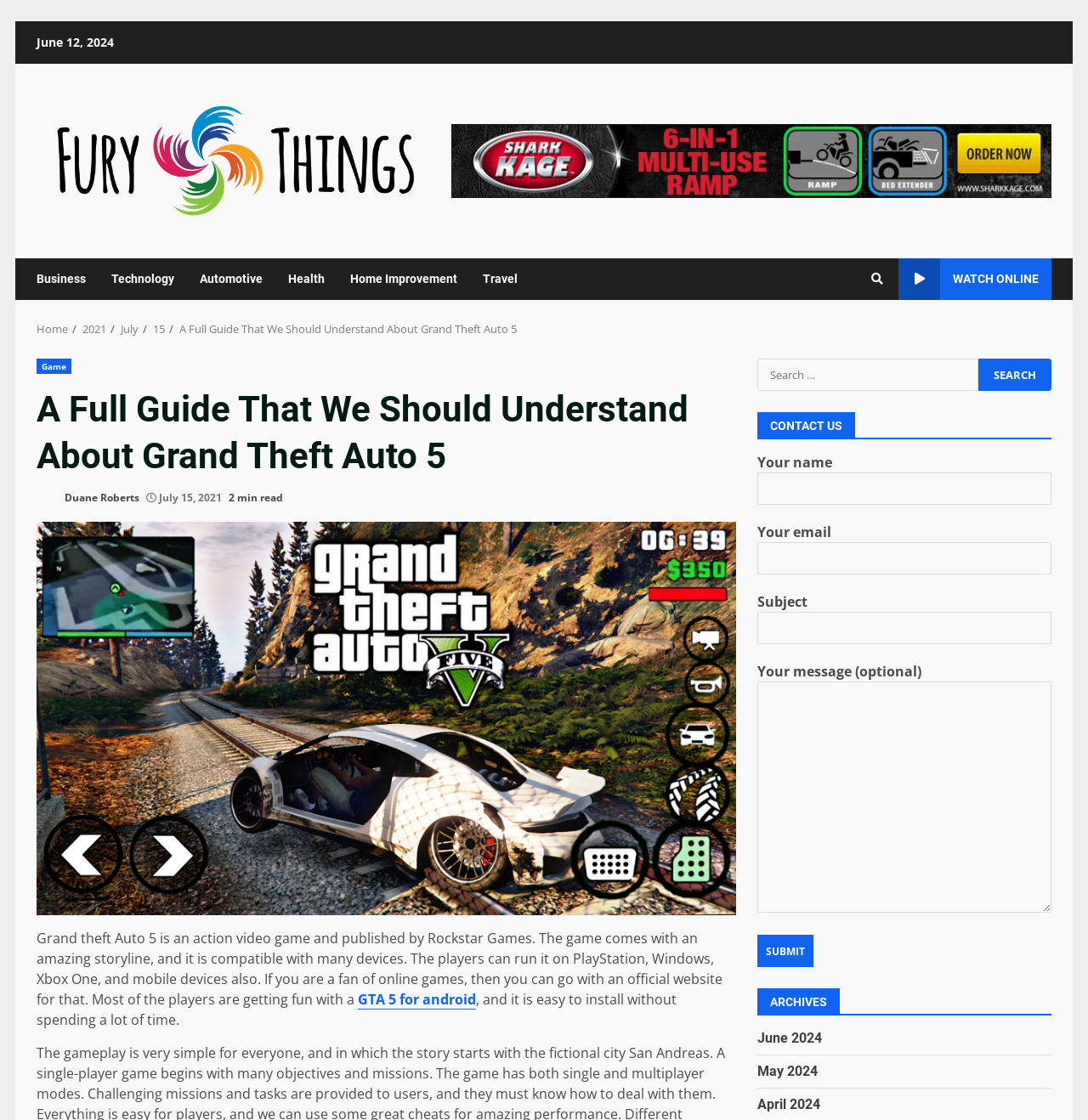Determine the bounding box coordinates for the region that must be clicked to execute the following instruction: "Go to the 'Business' category".

[0.034, 0.23, 0.091, 0.268]